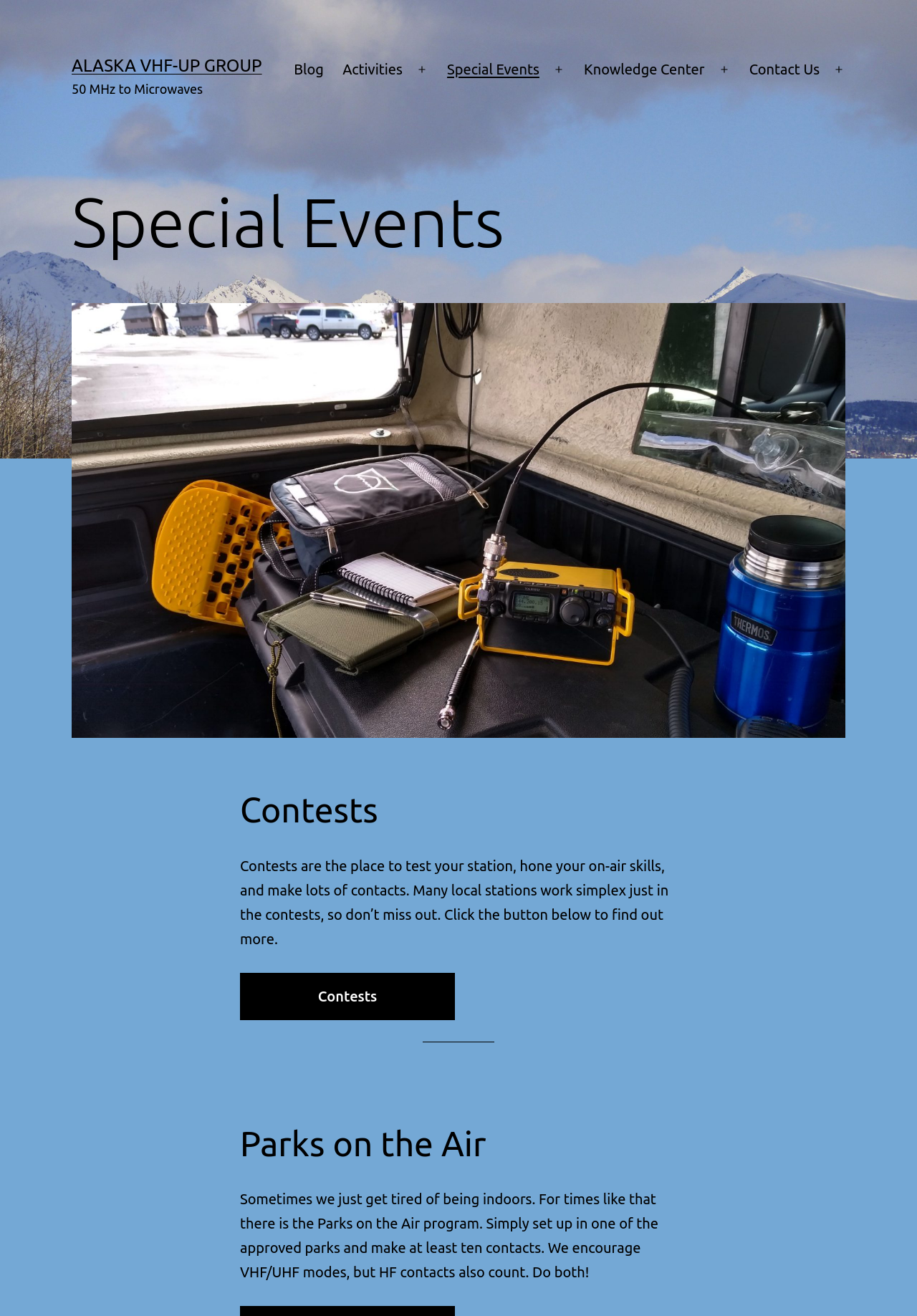For the given element description Open menu, determine the bounding box coordinates of the UI element. The coordinates should follow the format (top-left x, top-left y, bottom-right x, bottom-right y) and be within the range of 0 to 1.

[0.772, 0.039, 0.807, 0.067]